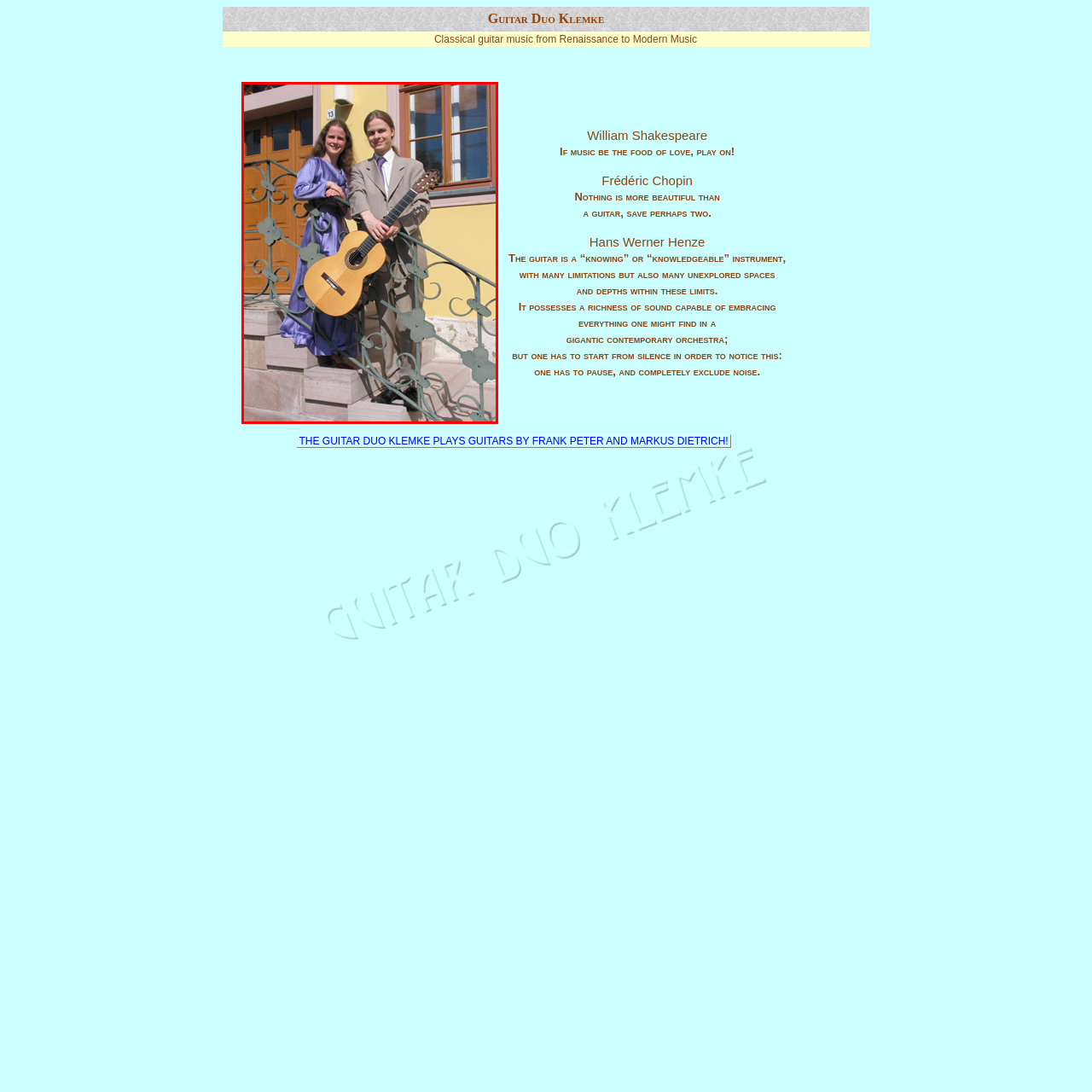Observe the section highlighted in yellow, What style of music do they perform? 
Please respond using a single word or phrase.

Classical guitar music